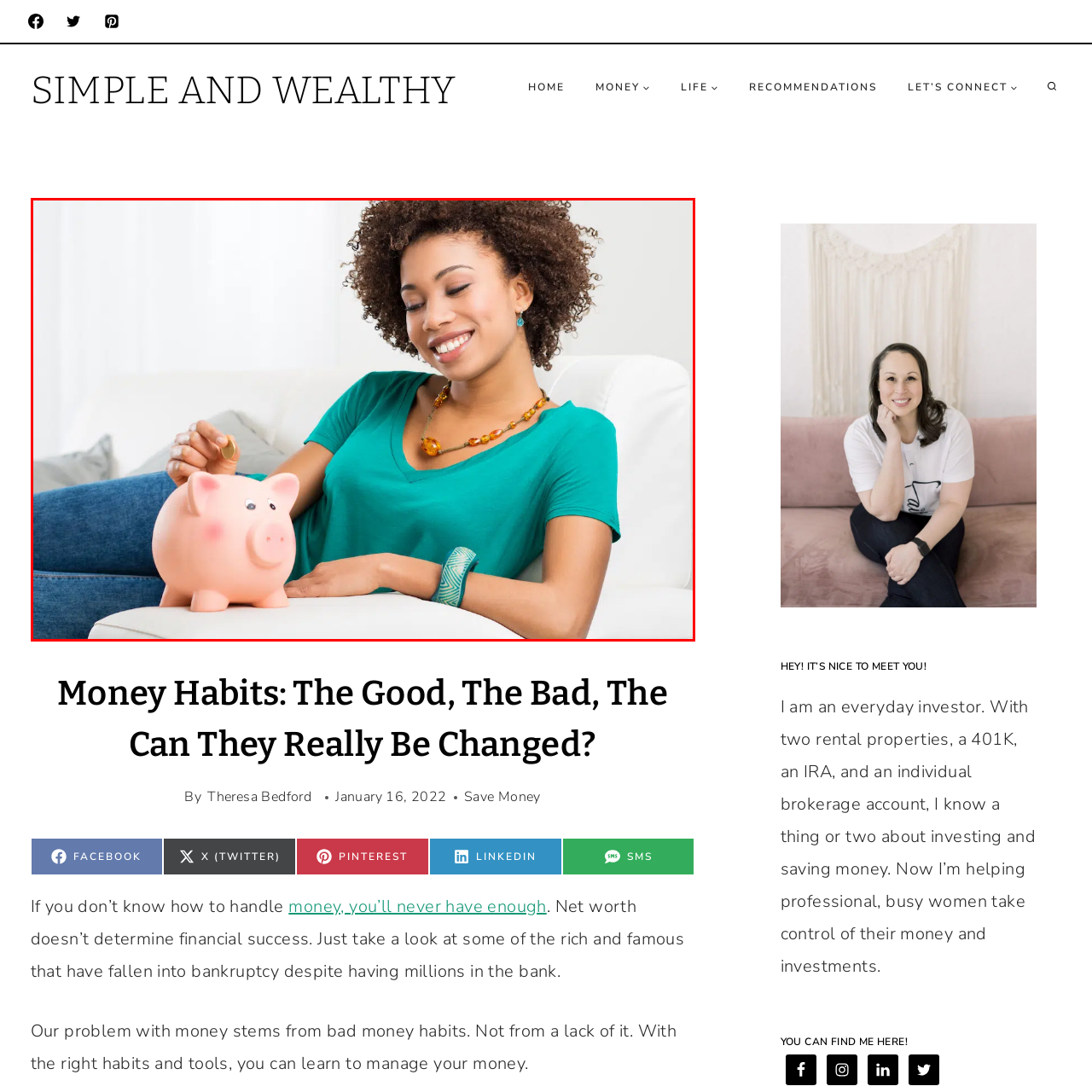What type of light is illuminating the setting?
Direct your attention to the highlighted area in the red bounding box of the image and provide a detailed response to the question.

The cozy setting in the image is illuminated by natural light, creating an inviting atmosphere for discussions about managing finances effectively and cultivating positive money habits.